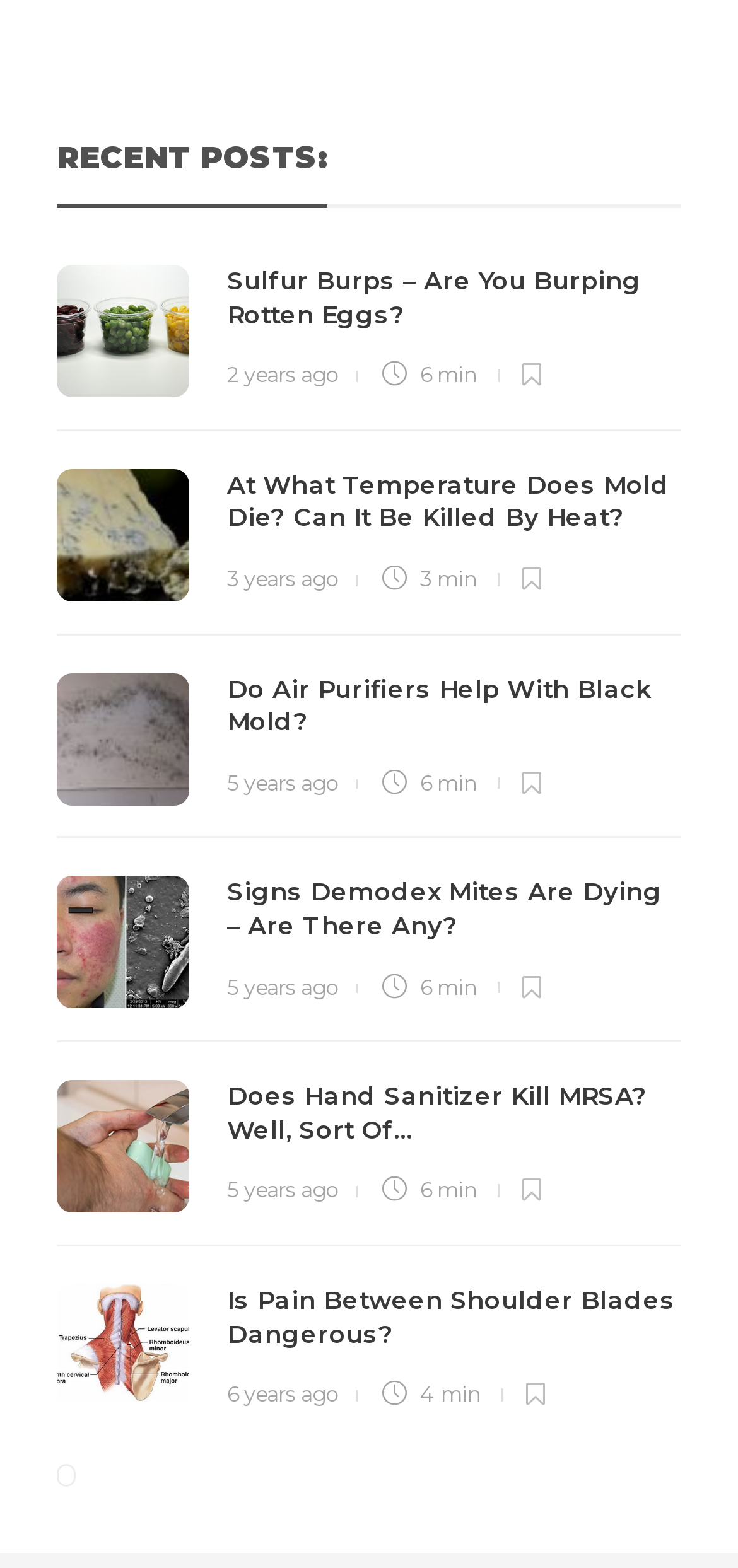Respond with a single word or phrase to the following question:
What is the title of the last post?

Is Pain Between Shoulder Blades Dangerous?